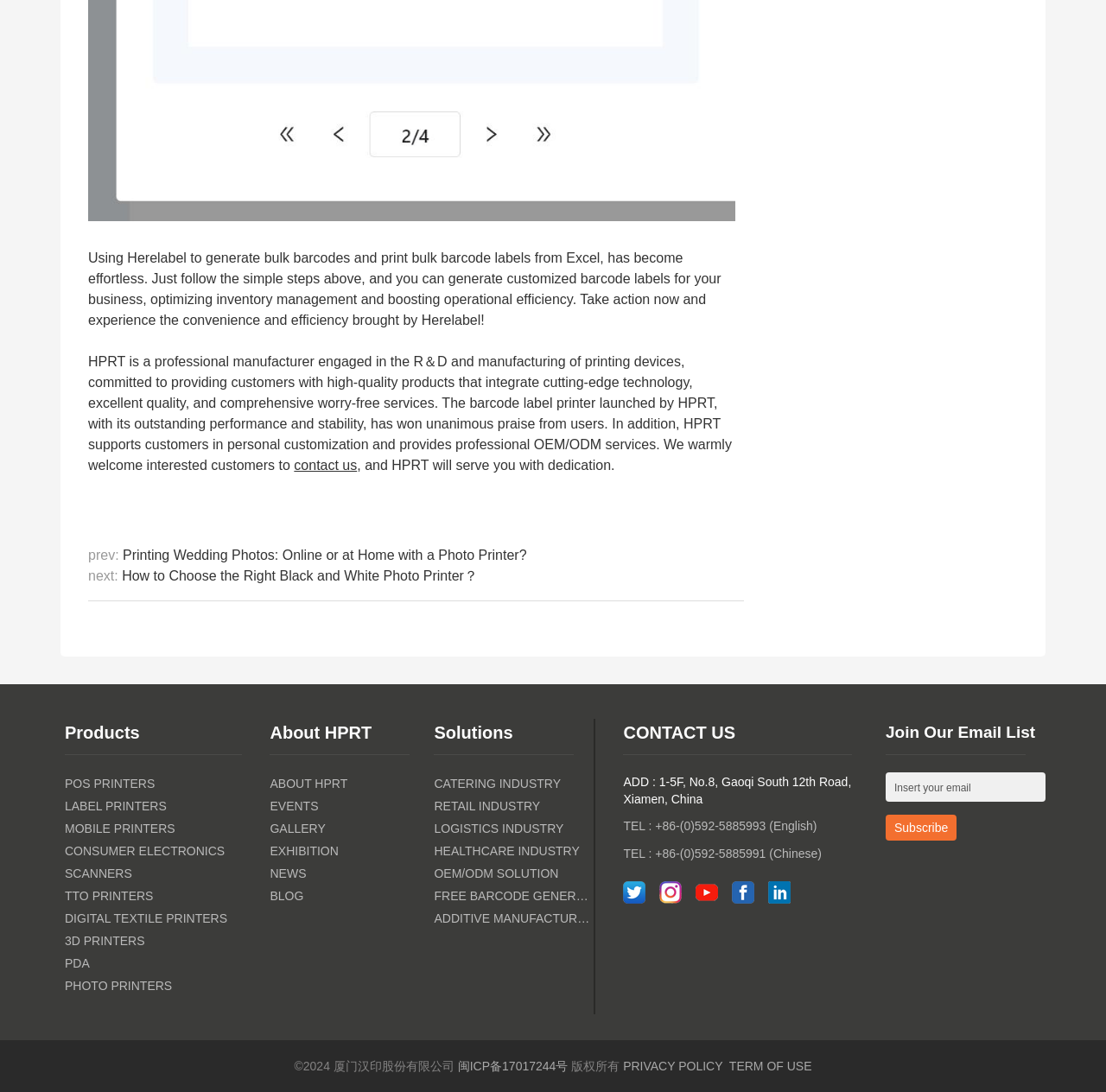What types of printers are listed on the webpage?
Carefully analyze the image and provide a thorough answer to the question.

The webpage lists various types of printers, including POS PRINTERS, LABEL PRINTERS, MOBILE PRINTERS, and others, under the 'Products' section.